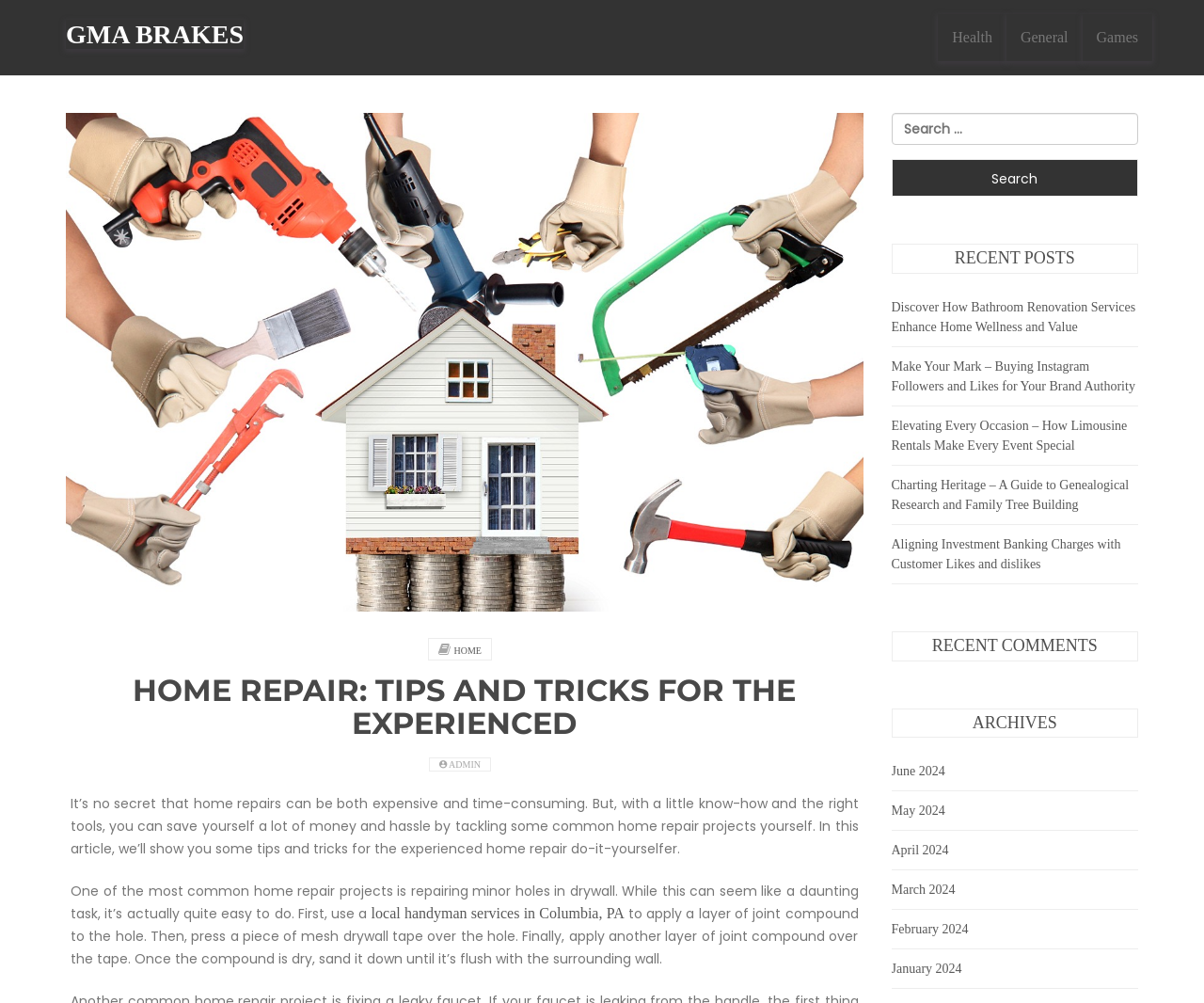Please give a concise answer to this question using a single word or phrase: 
What is the main topic of this webpage?

Home Repair